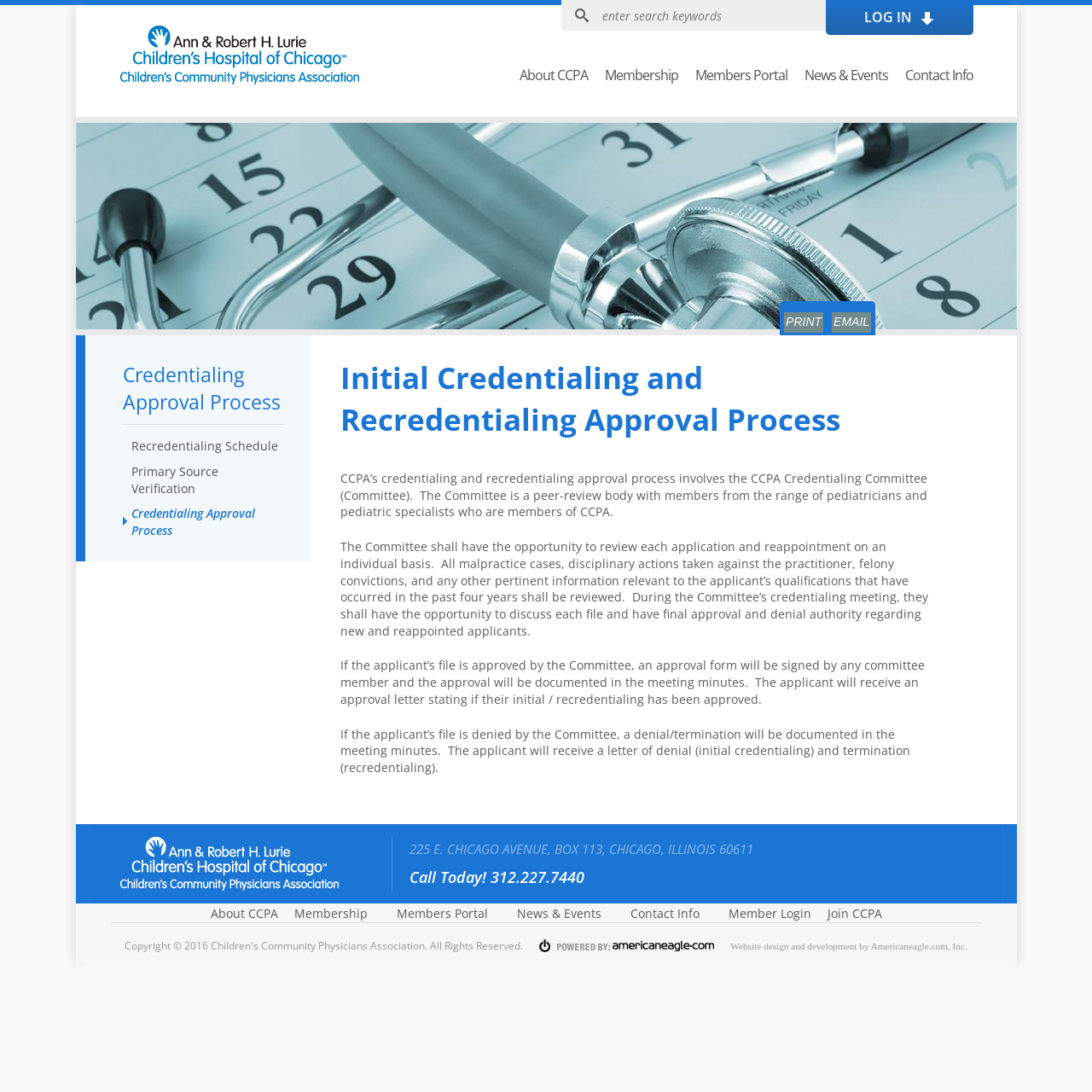Identify the bounding box coordinates for the element you need to click to achieve the following task: "Email the credentialing committee". Provide the bounding box coordinates as four float numbers between 0 and 1, in the form [left, top, right, bottom].

[0.762, 0.286, 0.798, 0.305]